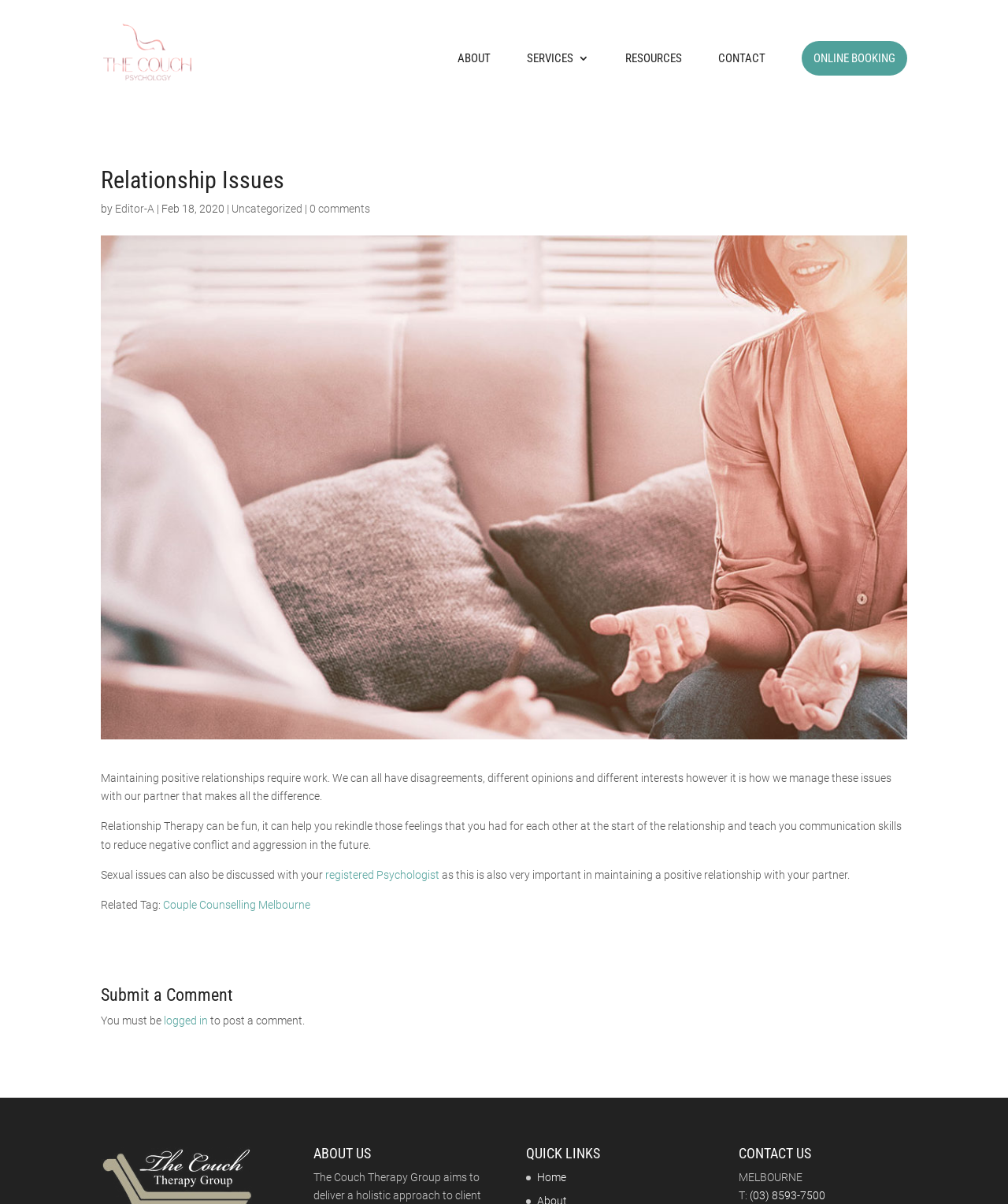Detail the webpage's structure and highlights in your description.

The webpage is about Relationship Therapy, specifically highlighting the benefits of therapy in maintaining positive relationships. At the top, there is a logo of "The Couch Therapy Group" accompanied by a link to the group's homepage. Below the logo, there is a navigation menu with links to "ABOUT", "SERVICES 3", "RESOURCES", "CONTACT", and "ONLINE BOOKING".

The main content of the page is an article about Relationship Issues, with a heading that matches the title. The article is written by "Editor-A" and was published on "Feb 18, 2020". Below the heading, there is an image of a therapy session.

The article discusses the importance of communication skills in relationships and how therapy can help reduce negative conflict and aggression. It also mentions that sexual issues can be discussed with a registered psychologist. The text is divided into paragraphs, making it easy to read.

On the right side of the article, there are related tags, including a link to "Couple Counselling Melbourne". Below the article, there is a section for submitting a comment, which requires users to be logged in.

At the bottom of the page, there are three columns with headings "ABOUT US", "QUICK LINKS", and "CONTACT US". The "QUICK LINKS" column has a link to the homepage, while the "CONTACT US" column displays the location "MELBOURNE" and a phone number "(03) 8593-7500".